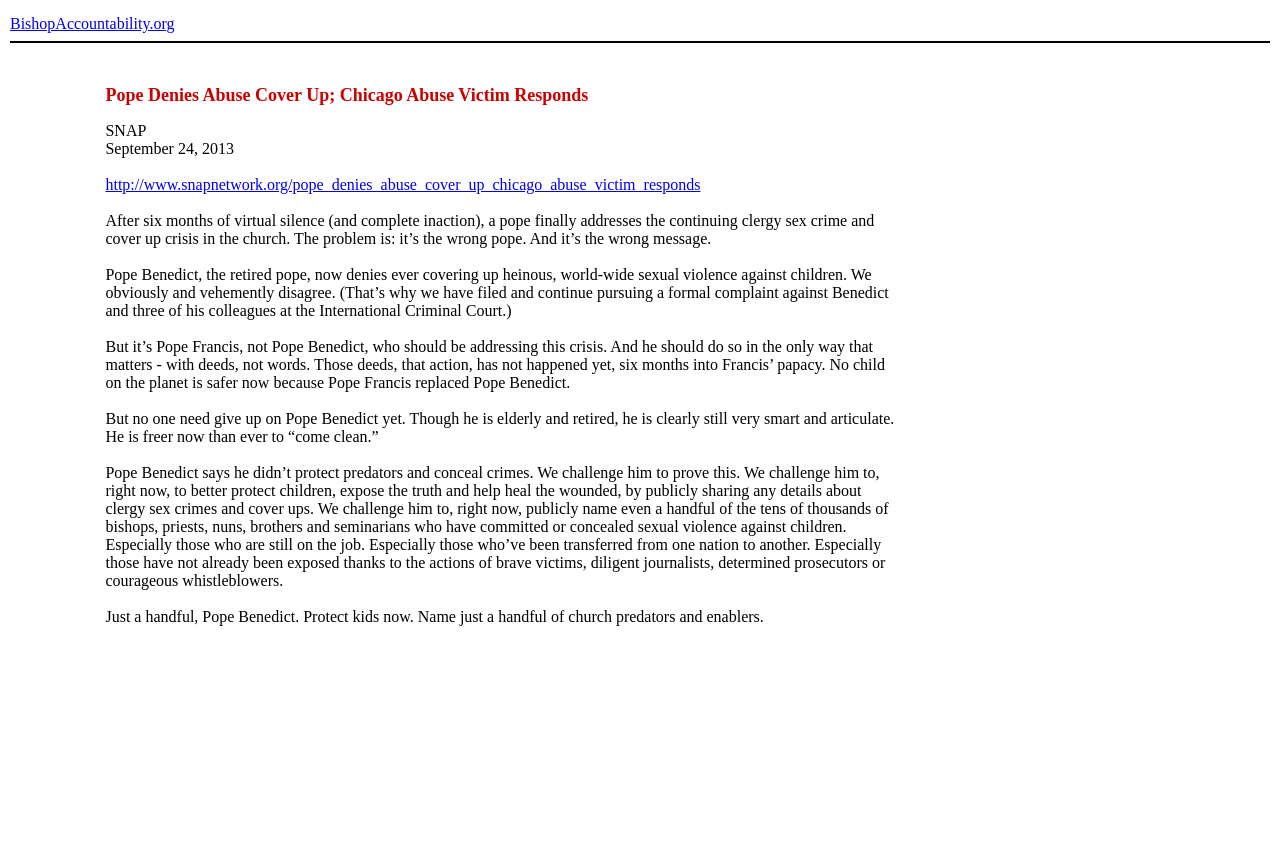How long has the Pope been silent on the issue?
Give a comprehensive and detailed explanation for the question.

According to the statement on the webpage, the Pope has been virtually silent on the issue of clergy sex abuse for six months. The author is criticizing the Pope for his inaction and lack of concrete steps to address the crisis.